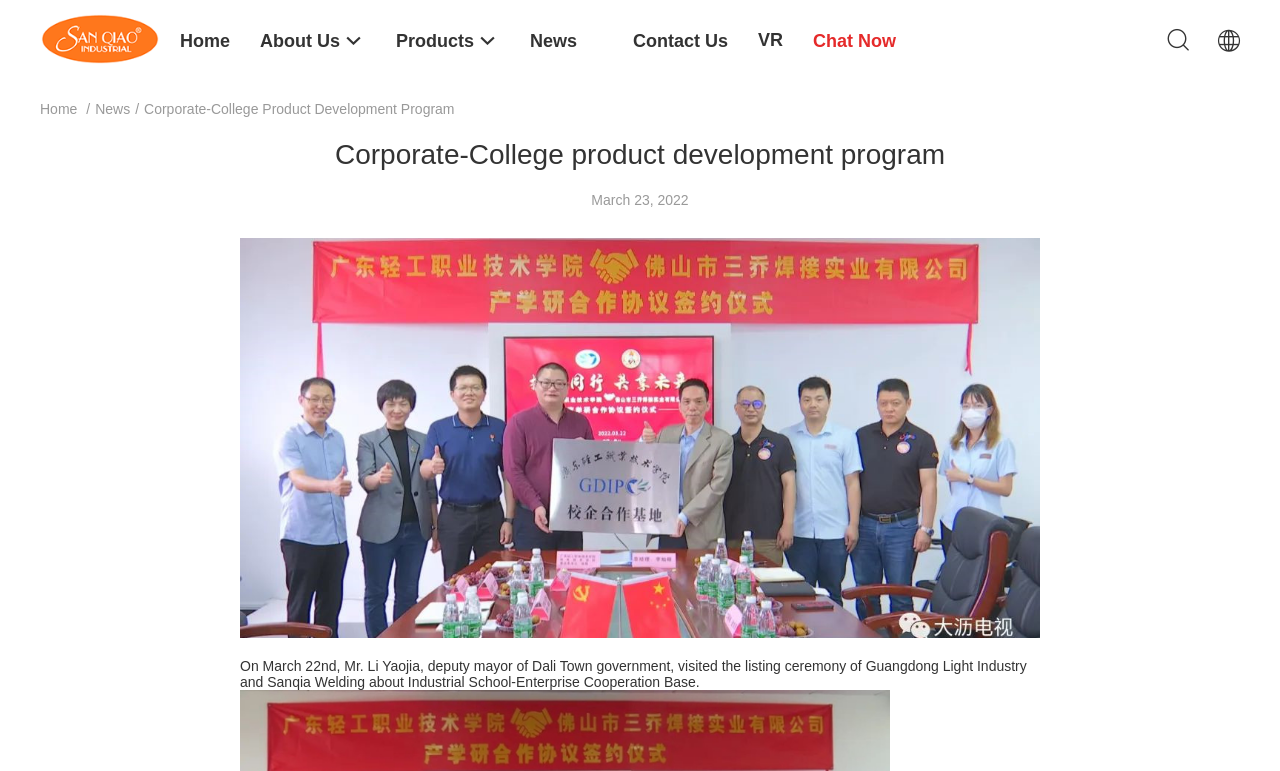Given the description News, predict the bounding box coordinates of the UI element. Ensure the coordinates are in the format (top-left x, top-left y, bottom-right x, bottom-right y) and all values are between 0 and 1.

[0.074, 0.131, 0.102, 0.152]